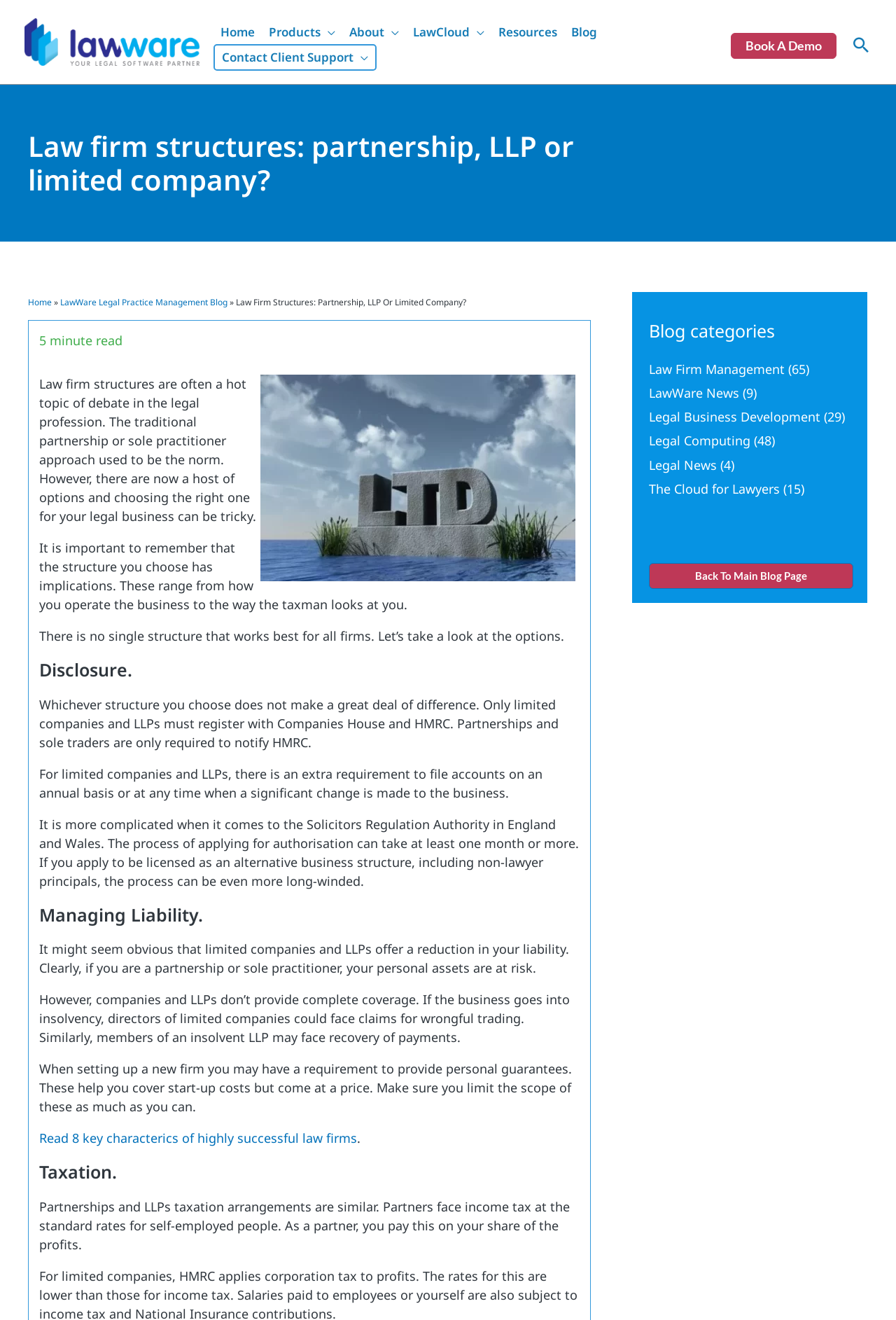Pinpoint the bounding box coordinates of the clickable element to carry out the following instruction: "Click on the 'Book A Demo' link."

[0.816, 0.025, 0.934, 0.044]